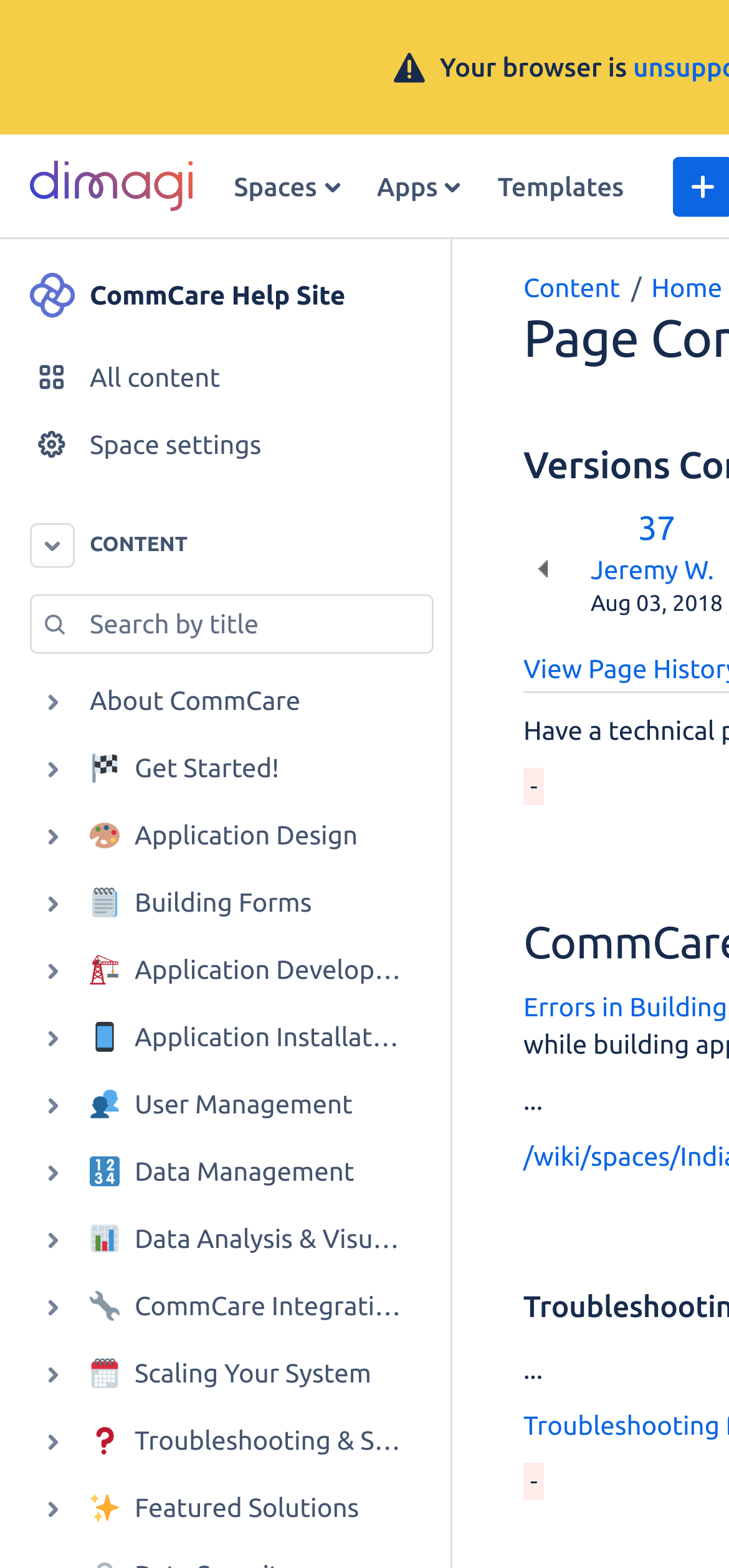How many draggable items are there in the content section?
Give a one-word or short-phrase answer derived from the screenshot.

9